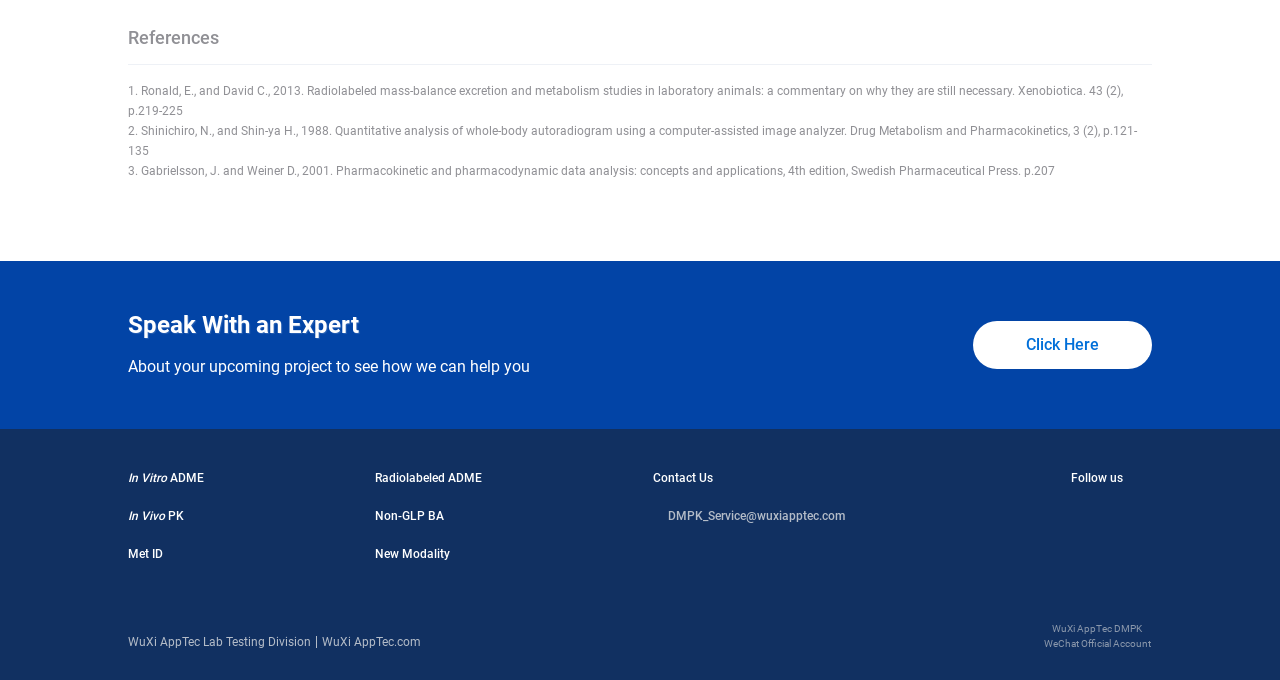Please respond in a single word or phrase: 
How many references are listed?

3